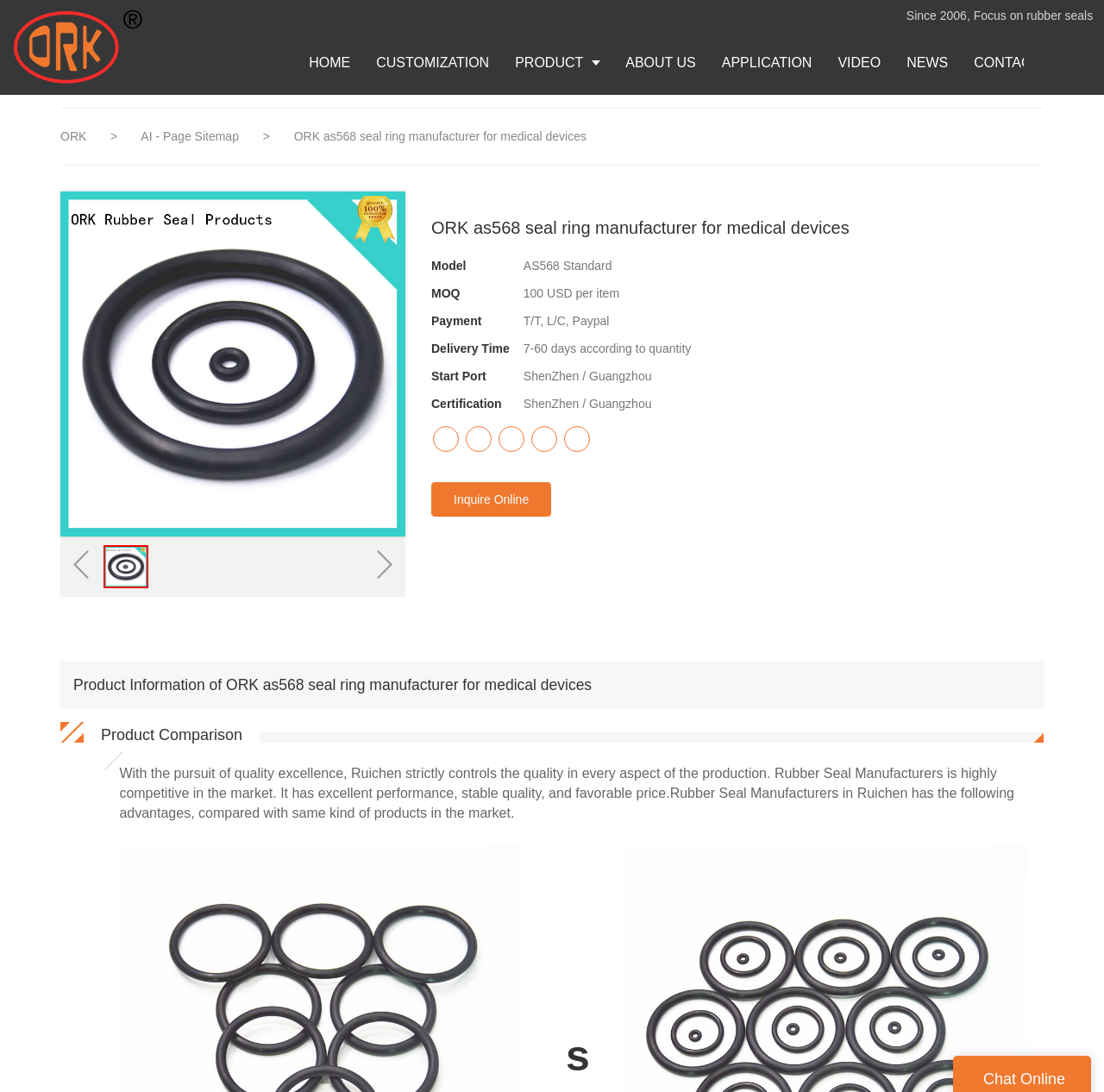Identify the bounding box coordinates of the region that should be clicked to execute the following instruction: "Chat online".

[0.891, 0.98, 0.965, 0.996]